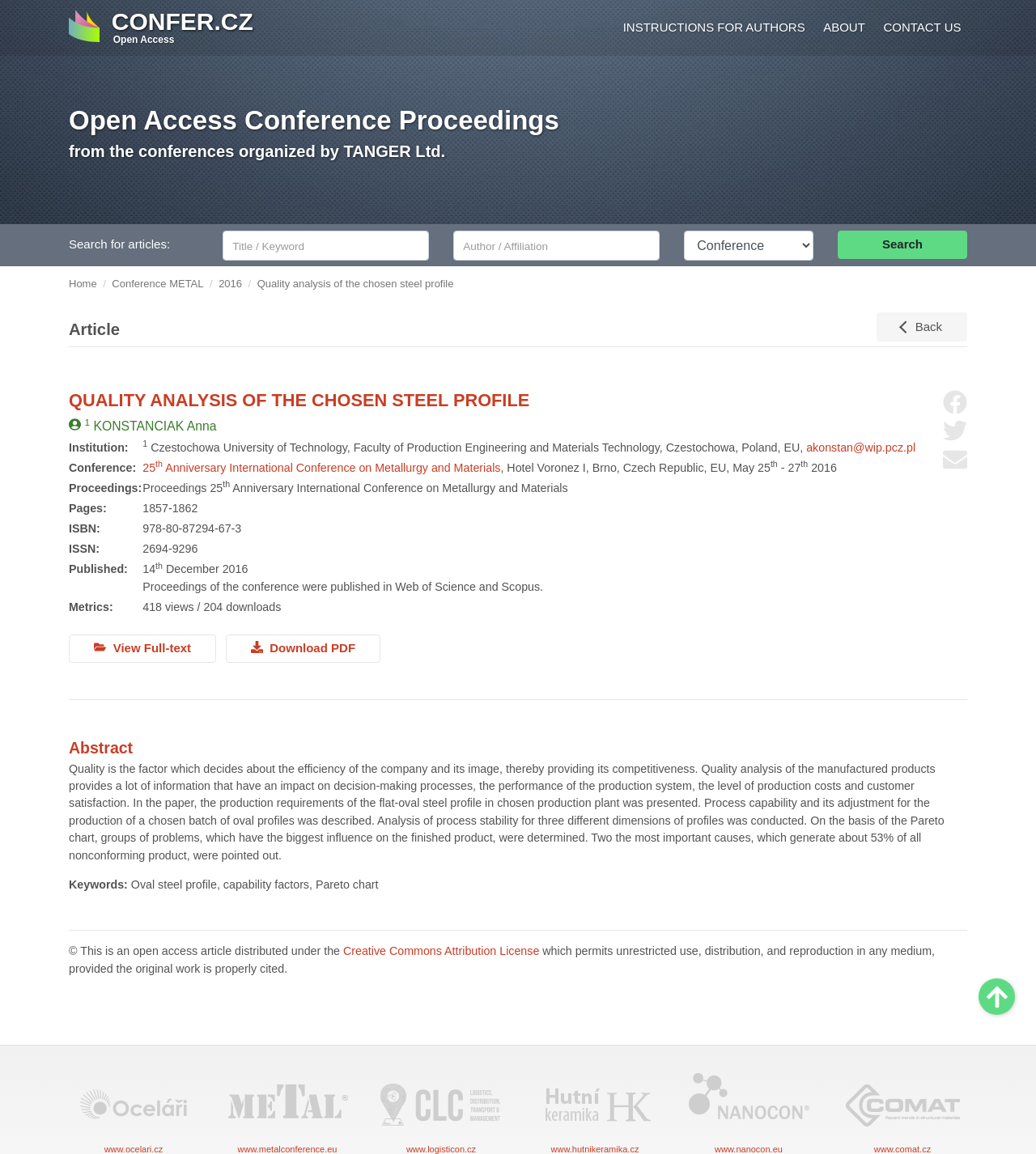Provide the bounding box coordinates of the section that needs to be clicked to accomplish the following instruction: "Search for articles."

[0.215, 0.2, 0.414, 0.226]